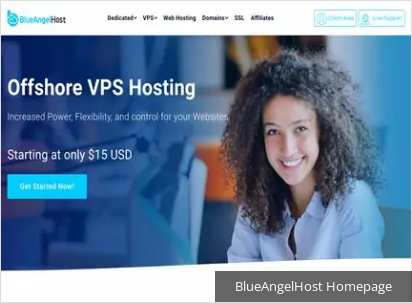What is the starting price of BlueAngelHost's services?
Use the image to answer the question with a single word or phrase.

$15 USD